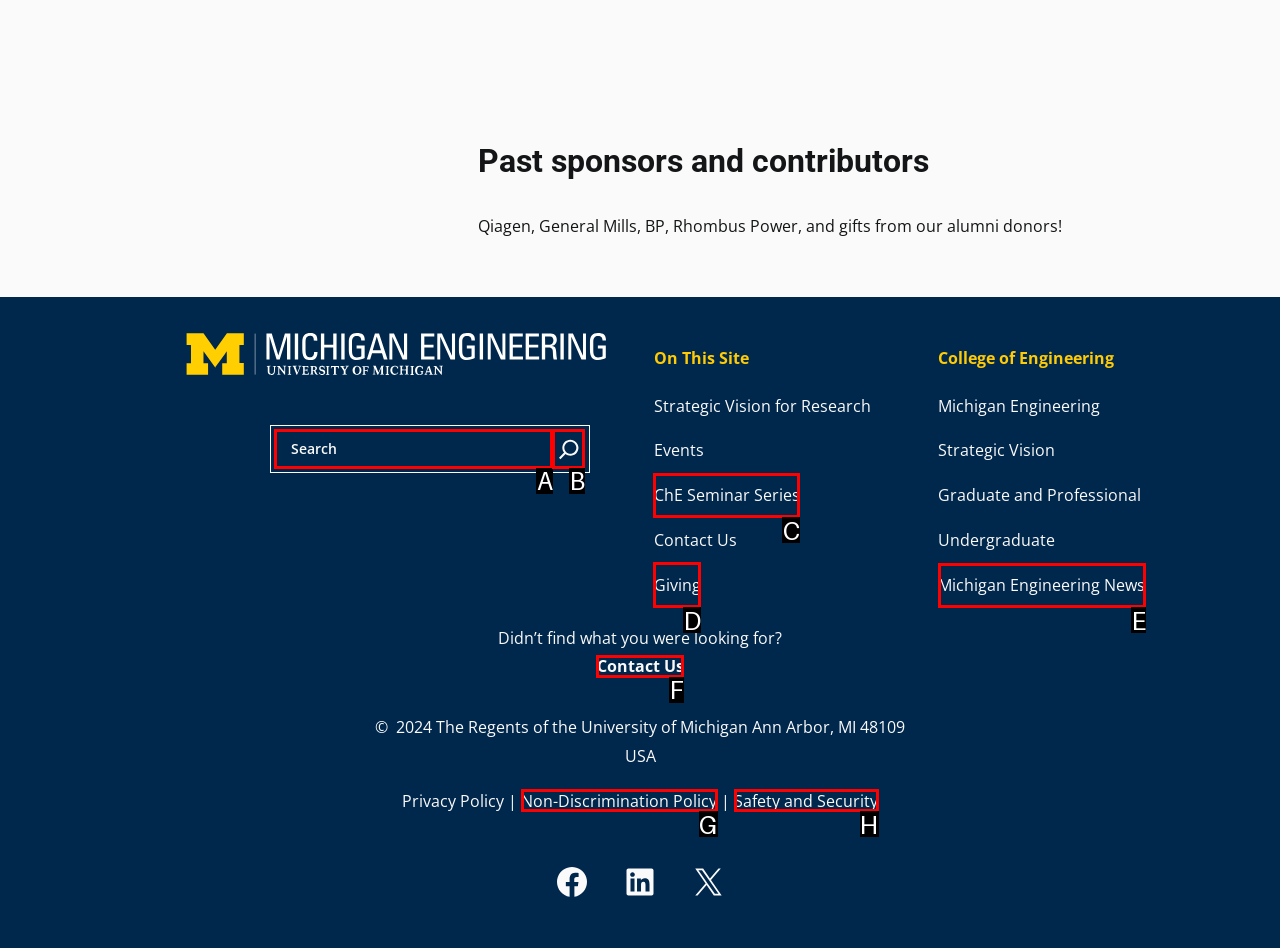Identify the letter of the UI element needed to carry out the task: Check the Michigan Engineering News
Reply with the letter of the chosen option.

E